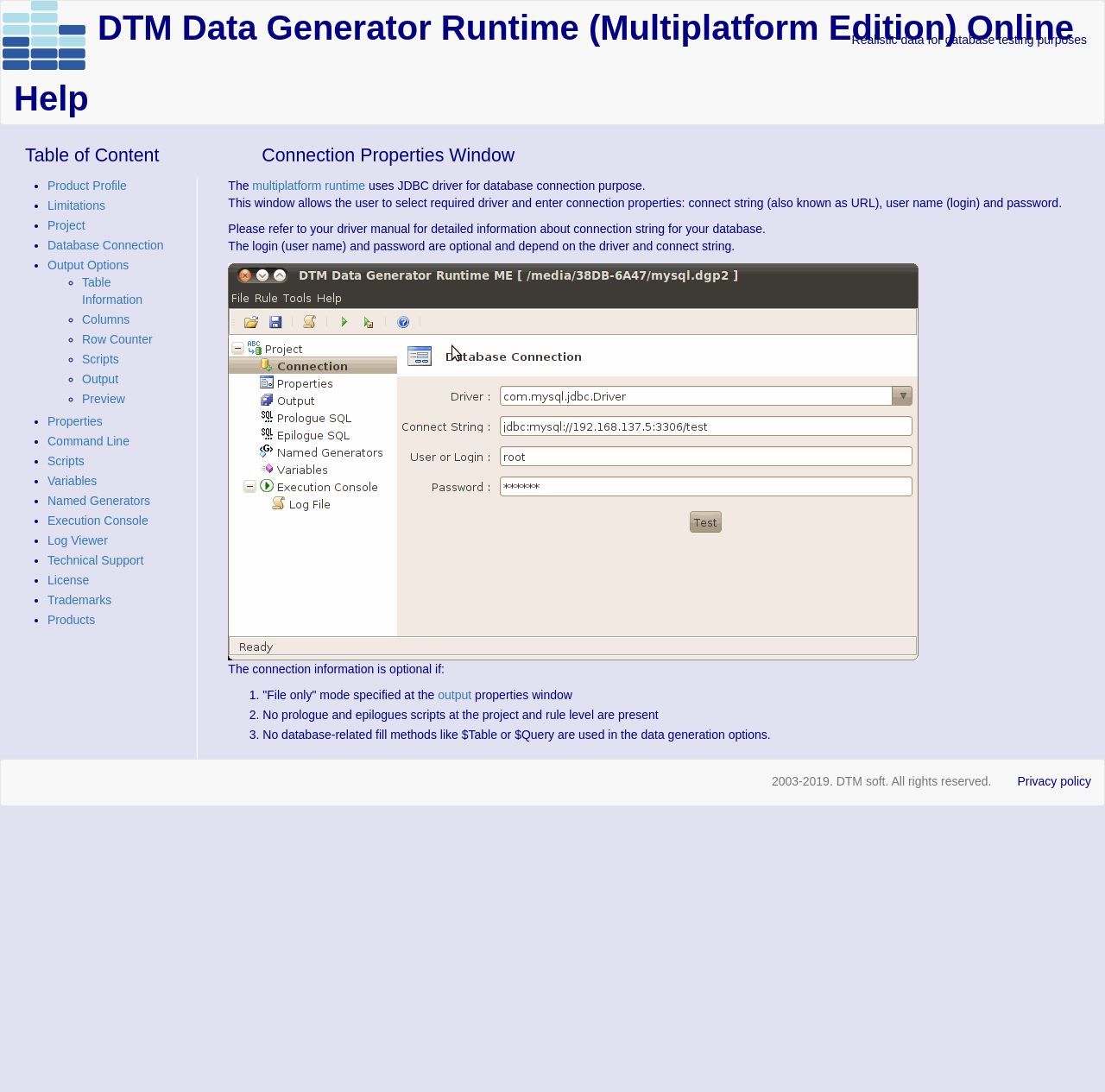What is the copyright year range of DTM soft?
Carefully analyze the image and provide a thorough answer to the question.

The copyright year range of DTM soft is 2003-2019, as indicated at the bottom of the webpage.